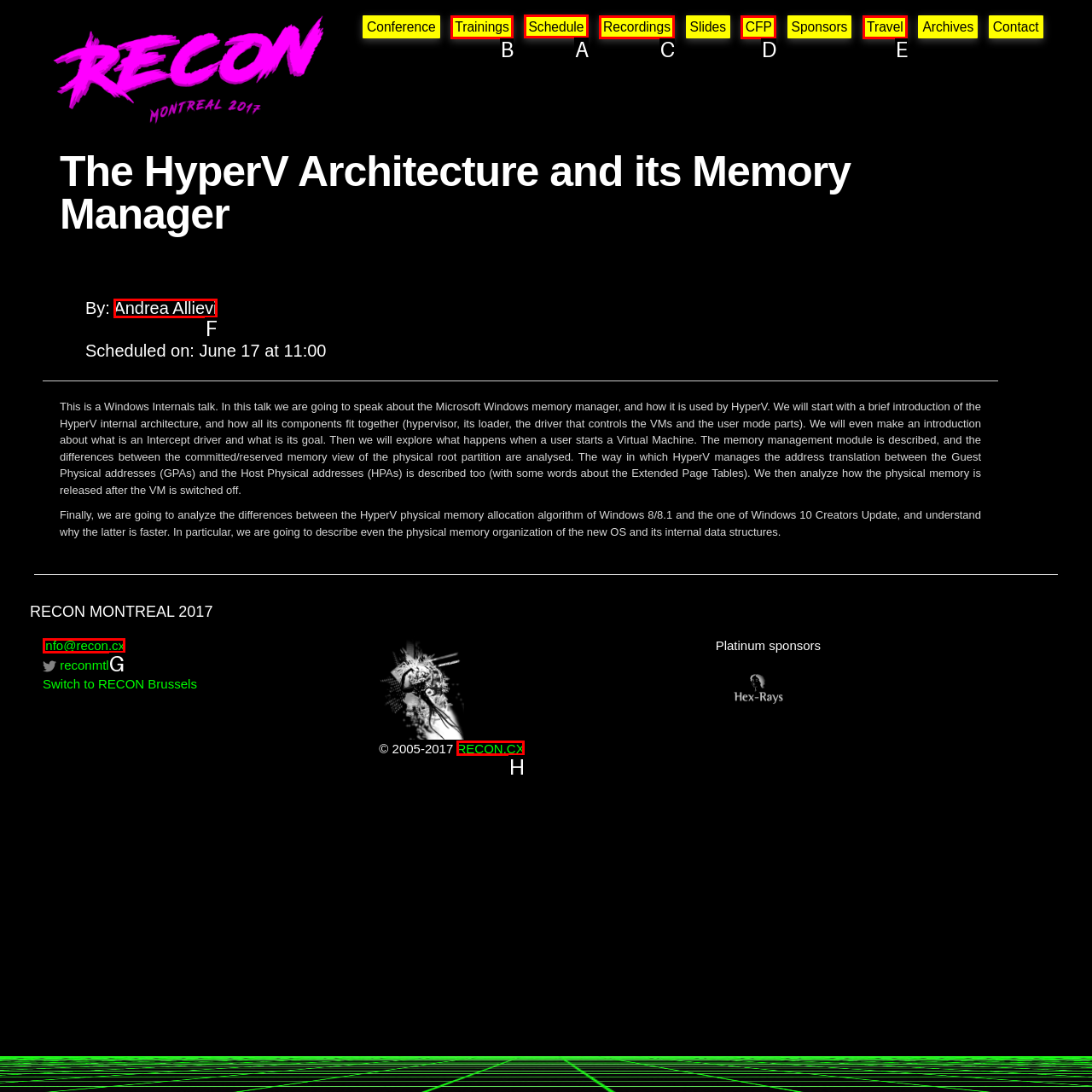Specify which UI element should be clicked to accomplish the task: Go to the Schedule page. Answer with the letter of the correct choice.

A